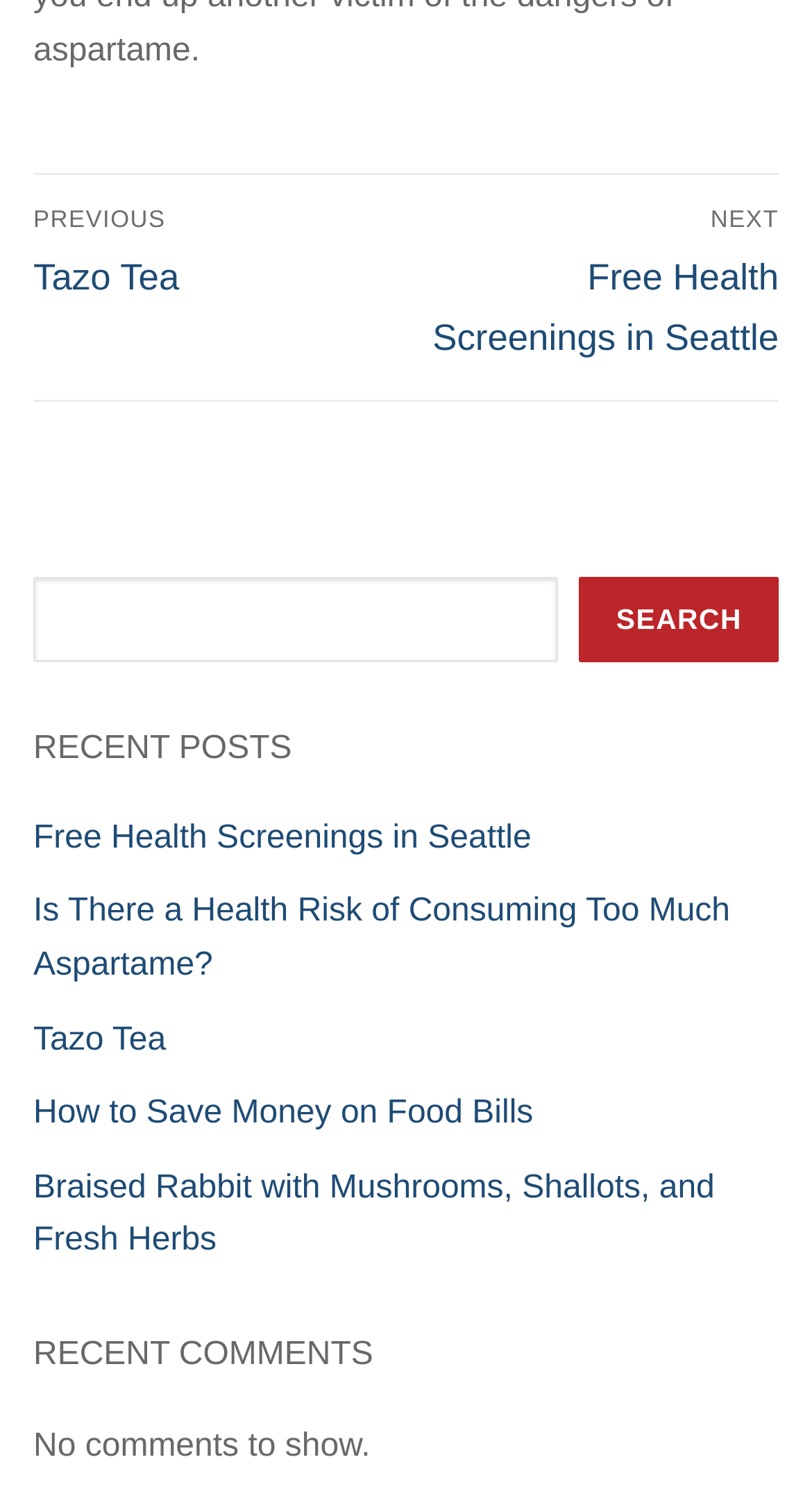Using floating point numbers between 0 and 1, provide the bounding box coordinates in the format (top-left x, top-left y, bottom-right x, bottom-right y). Locate the UI element described here: Tazo Tea

[0.041, 0.686, 0.204, 0.71]